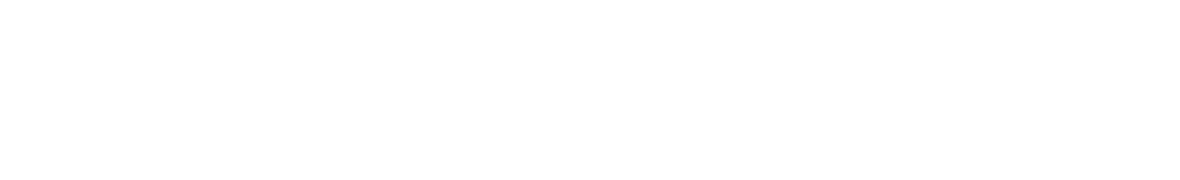Could you please study the image and provide a detailed answer to the question:
What is the price range of the ebooks?

The ebooks, part of 'The Fundraising Series of Ebooks', are described as easy to read and affordably priced, ranging from $1.99 to $4.99, making them accessible to a wide range of users.